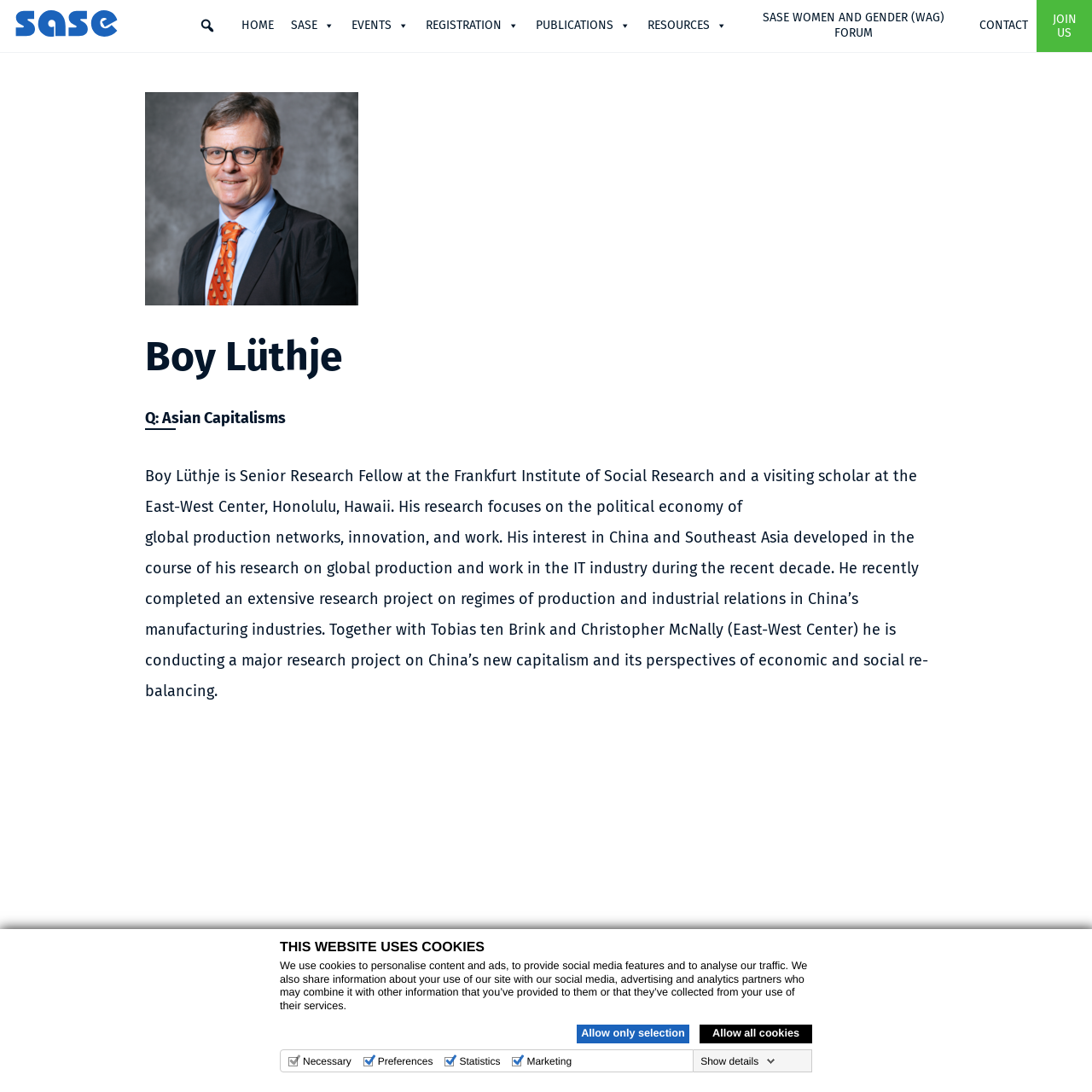Please find the bounding box for the UI component described as follows: "Allow all cookies".

[0.641, 0.939, 0.744, 0.956]